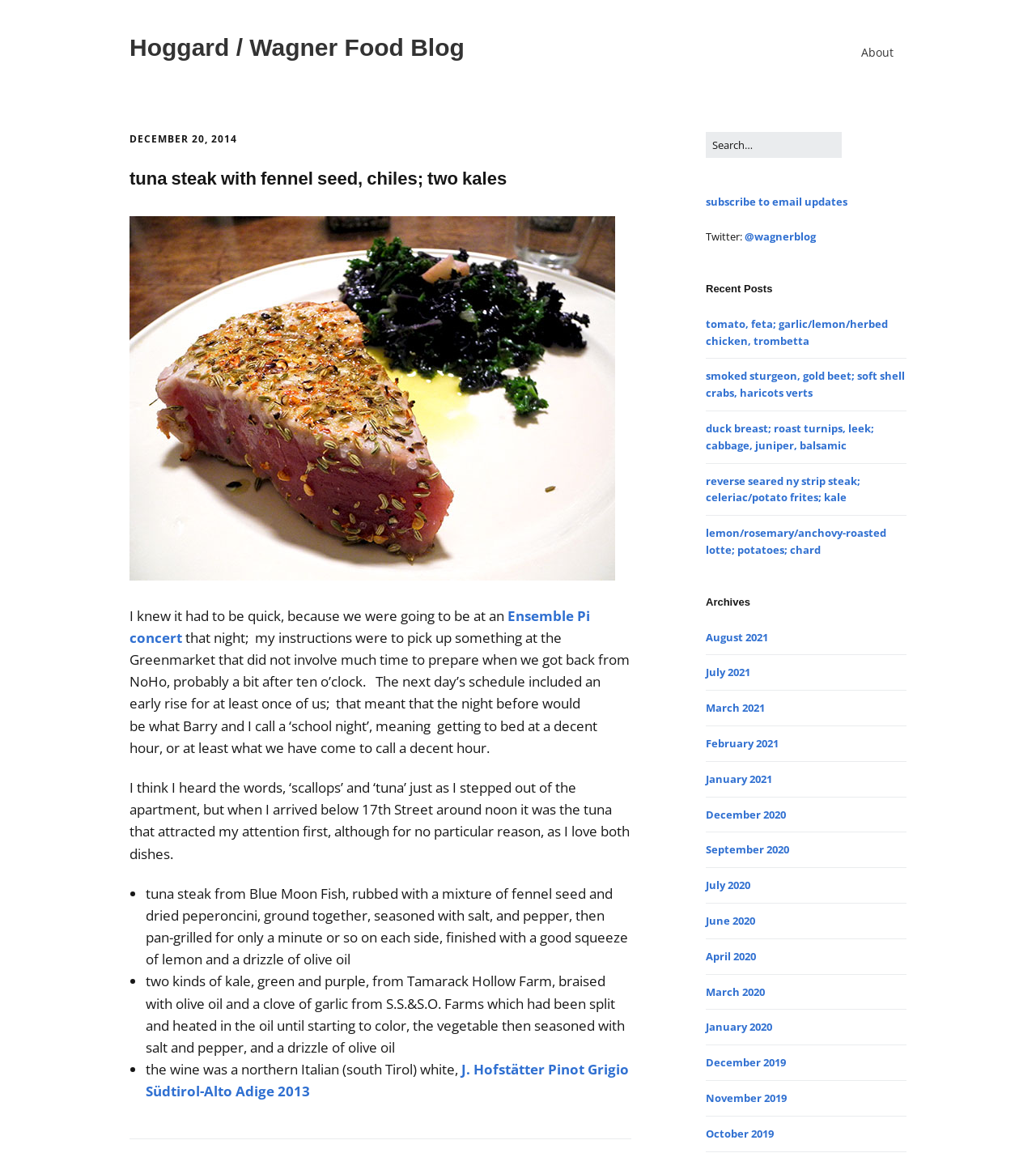What is the name of the concert the author is attending?
Please provide a single word or phrase based on the screenshot.

Ensemble Pi concert